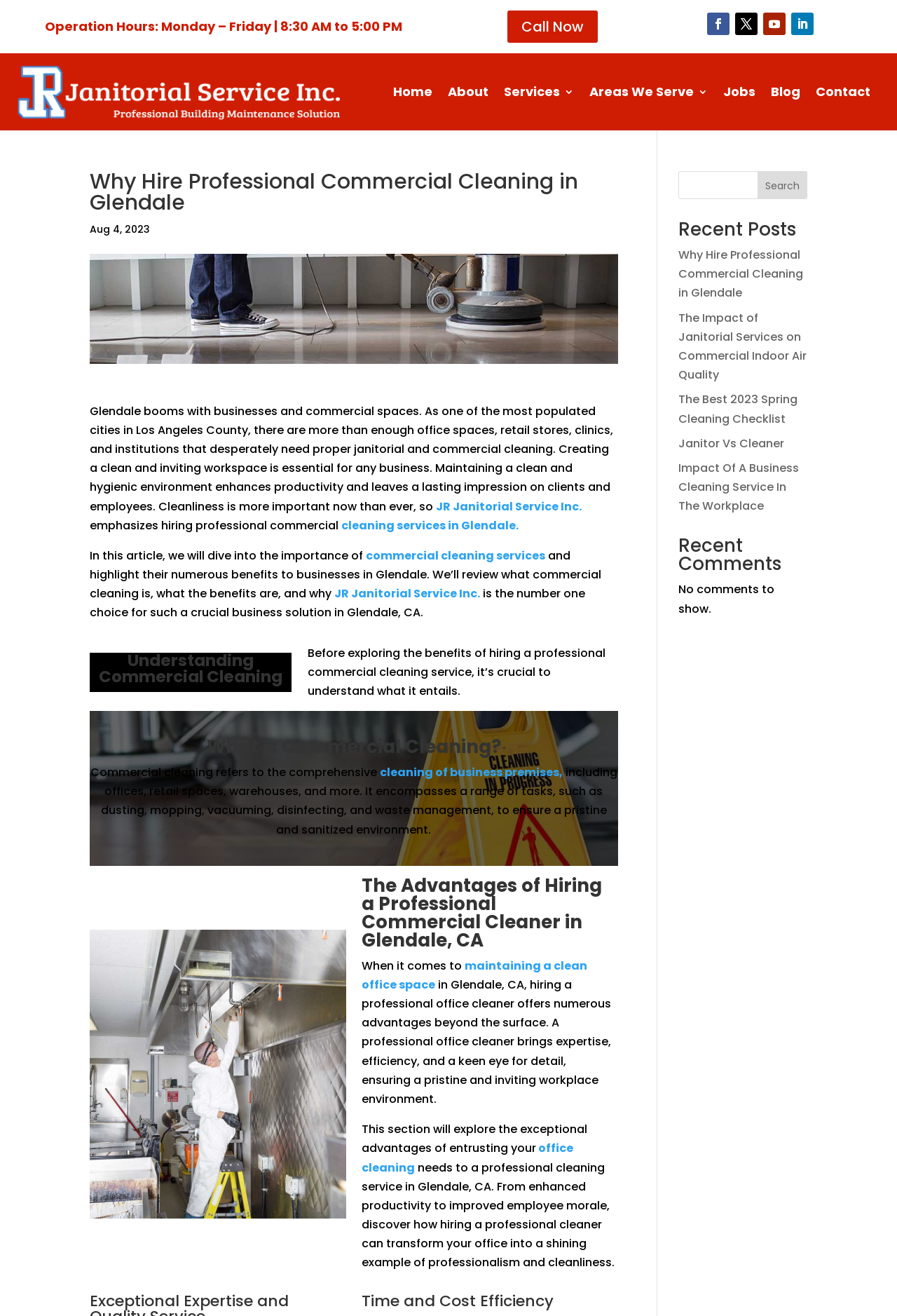What is the importance of commercial cleaning in Glendale?
Based on the visual, give a brief answer using one word or a short phrase.

Enhance productivity and leave a lasting impression